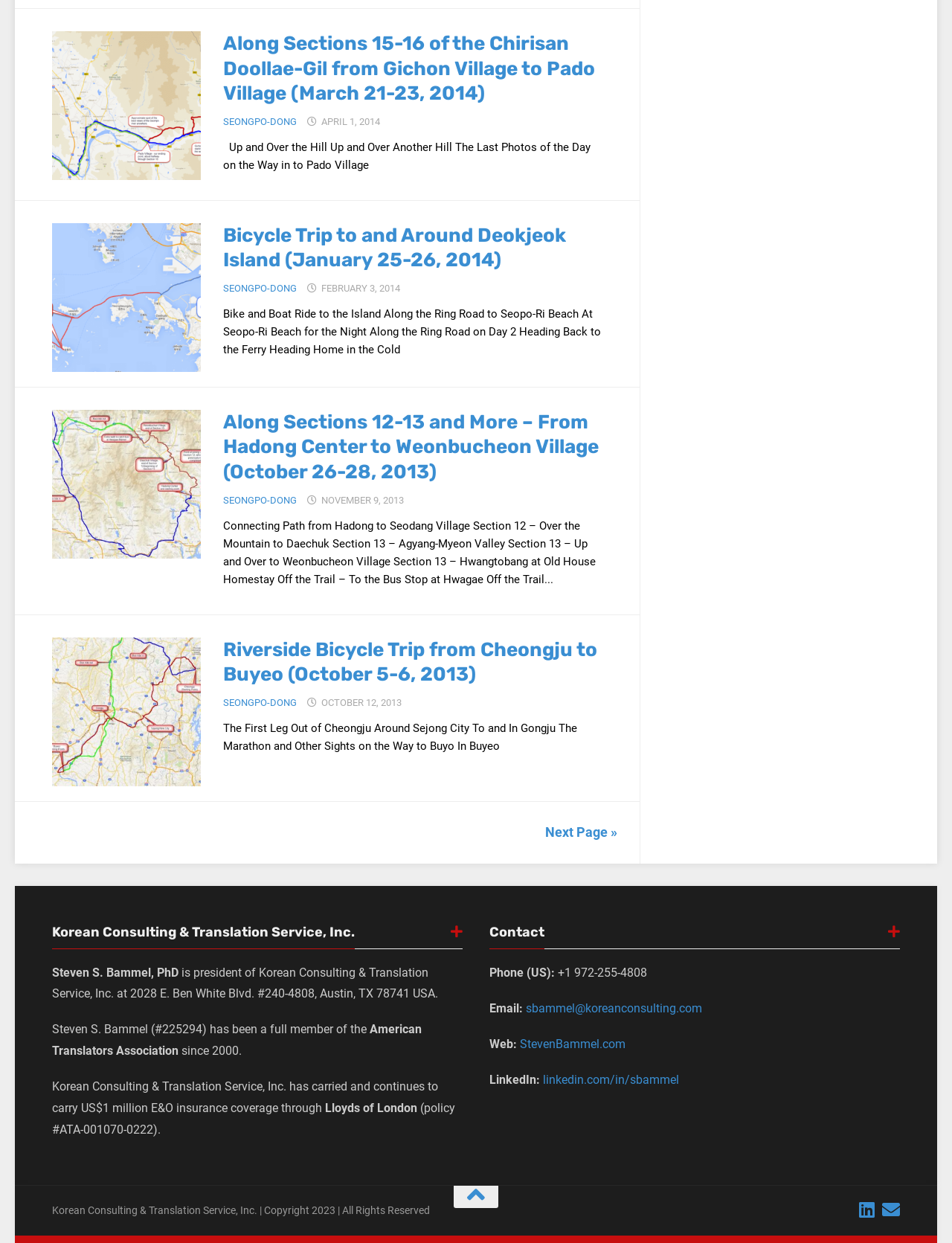What is the name of the president of Korean Consulting & Translation Service, Inc.?
Based on the image, answer the question with as much detail as possible.

I found the answer by looking at the section that mentions the president of the company, which is located at the bottom of the webpage. The text explicitly states 'Steven S. Bammel, PhD is president of Korean Consulting & Translation Service, Inc.'